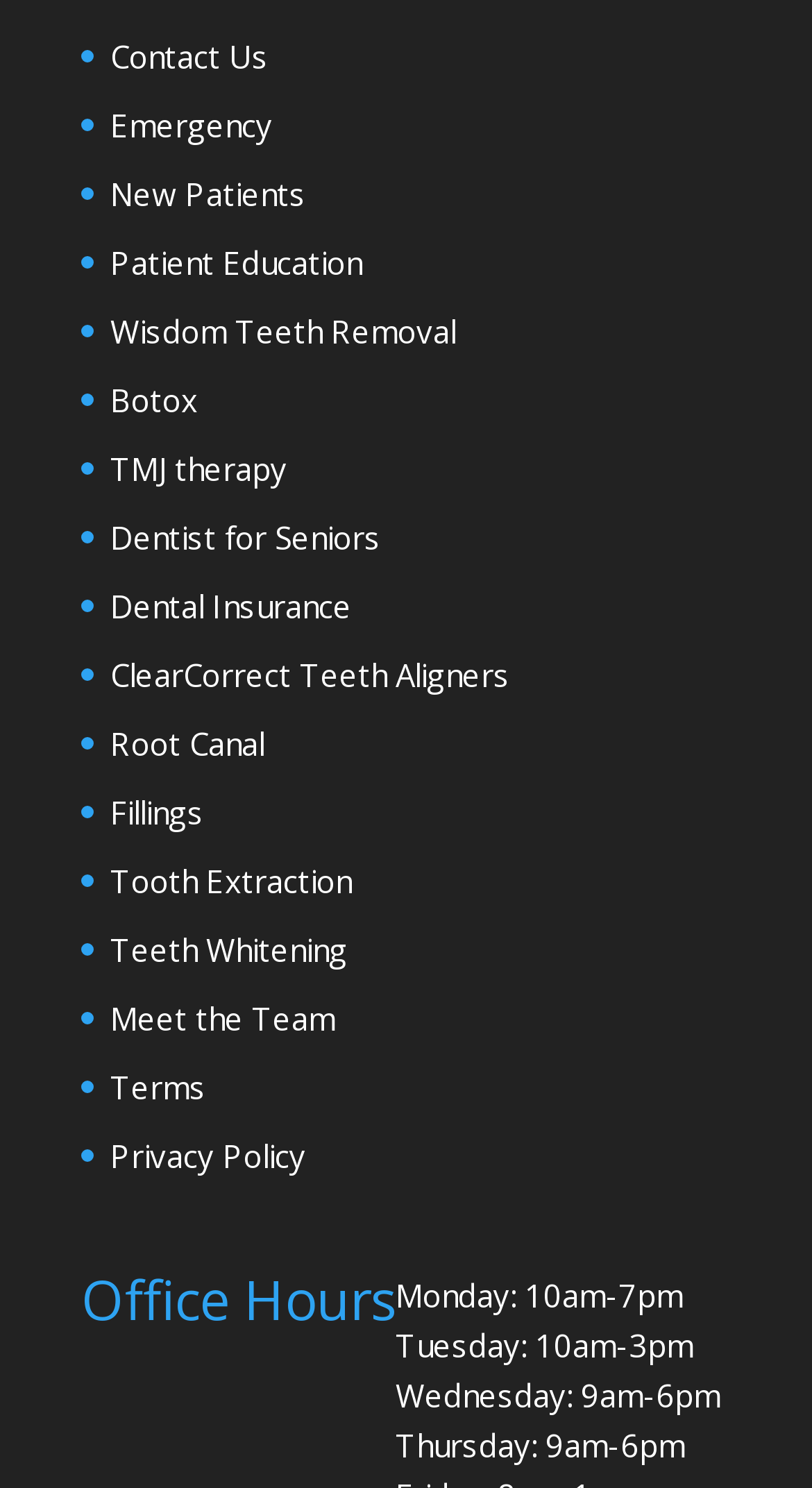Highlight the bounding box coordinates of the region I should click on to meet the following instruction: "Contact us".

[0.136, 0.023, 0.331, 0.051]